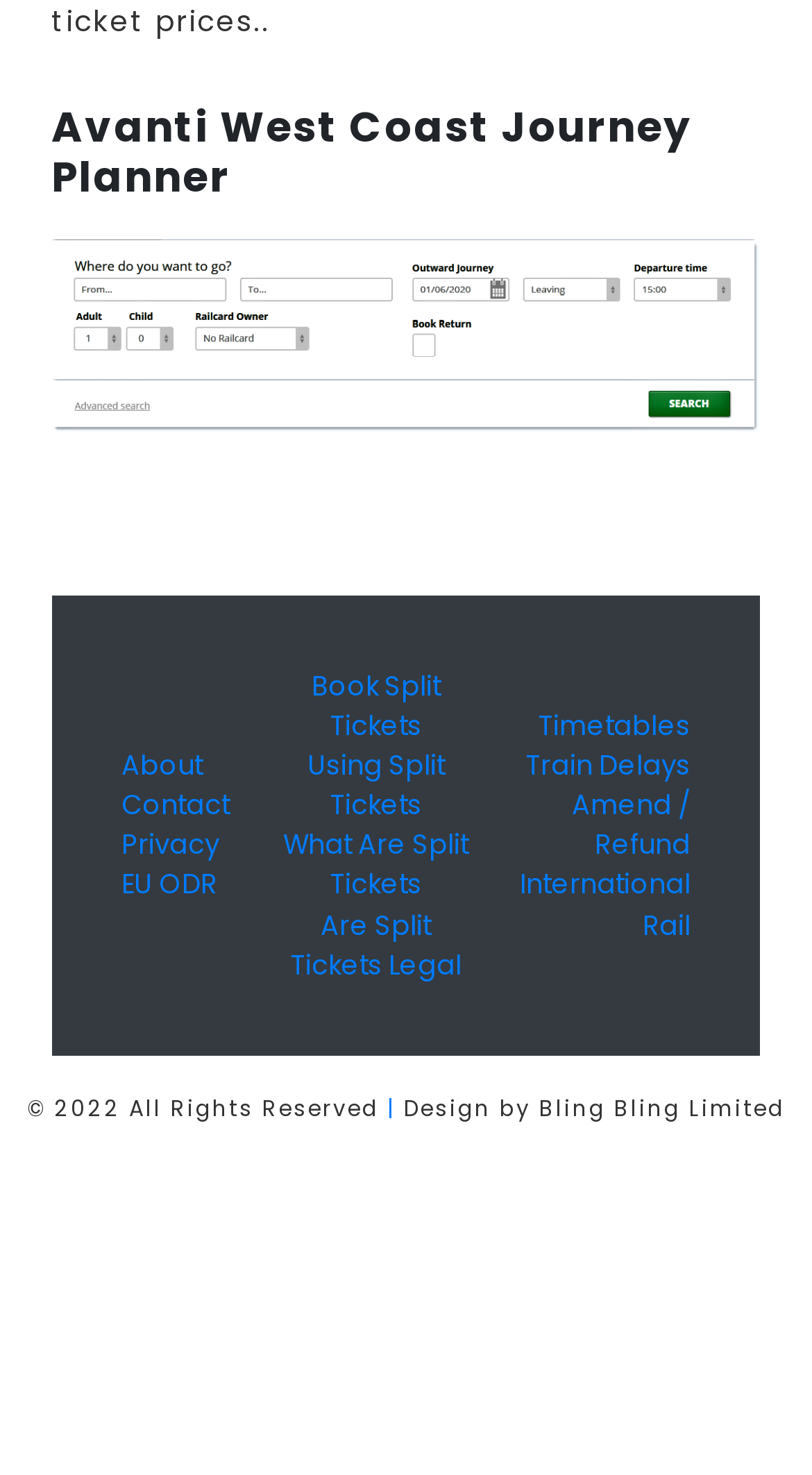Find the bounding box coordinates of the element I should click to carry out the following instruction: "Learn about split tickets".

[0.384, 0.402, 0.543, 0.453]